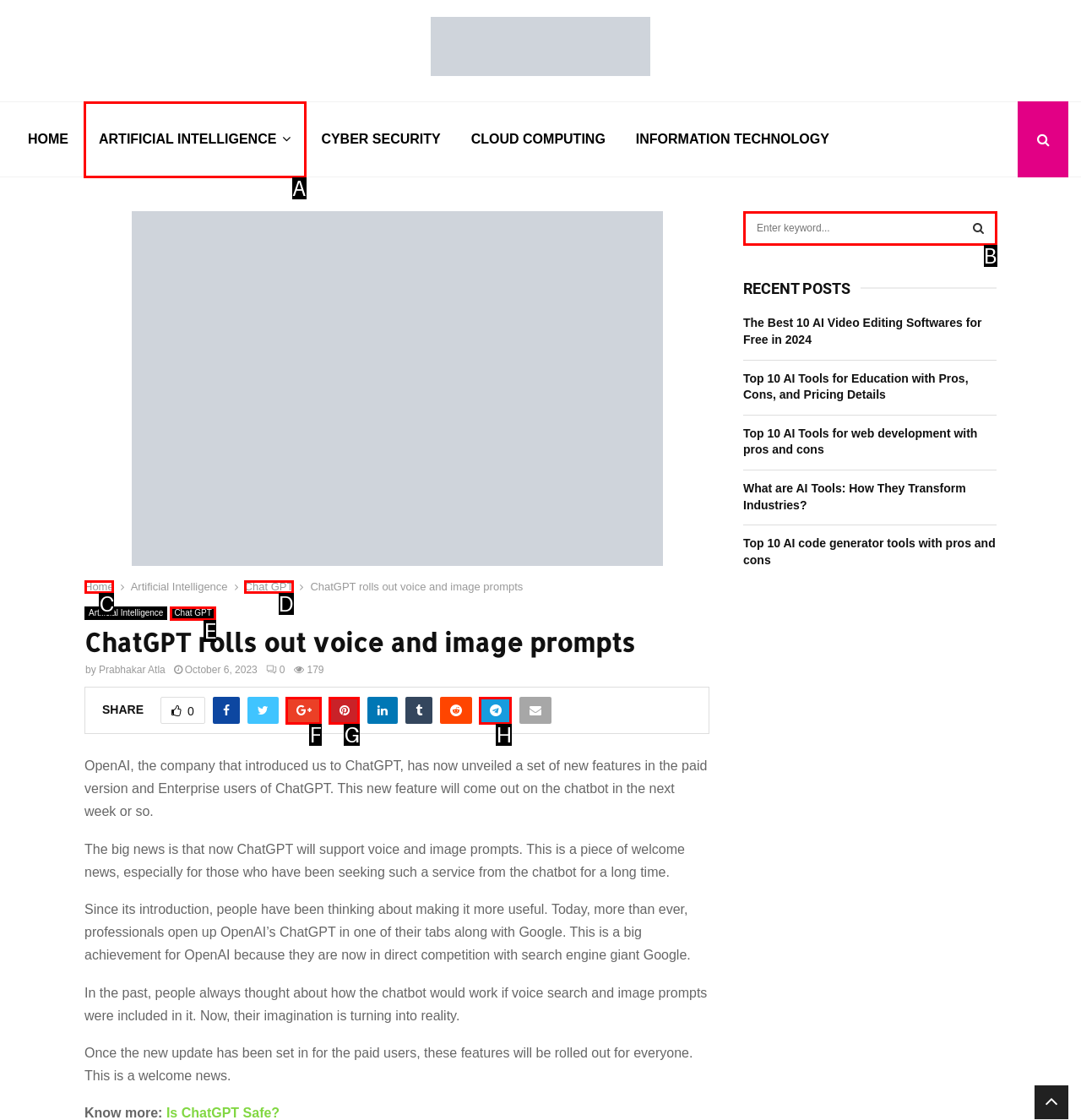Tell me which letter corresponds to the UI element that should be clicked to fulfill this instruction: Search for something
Answer using the letter of the chosen option directly.

B